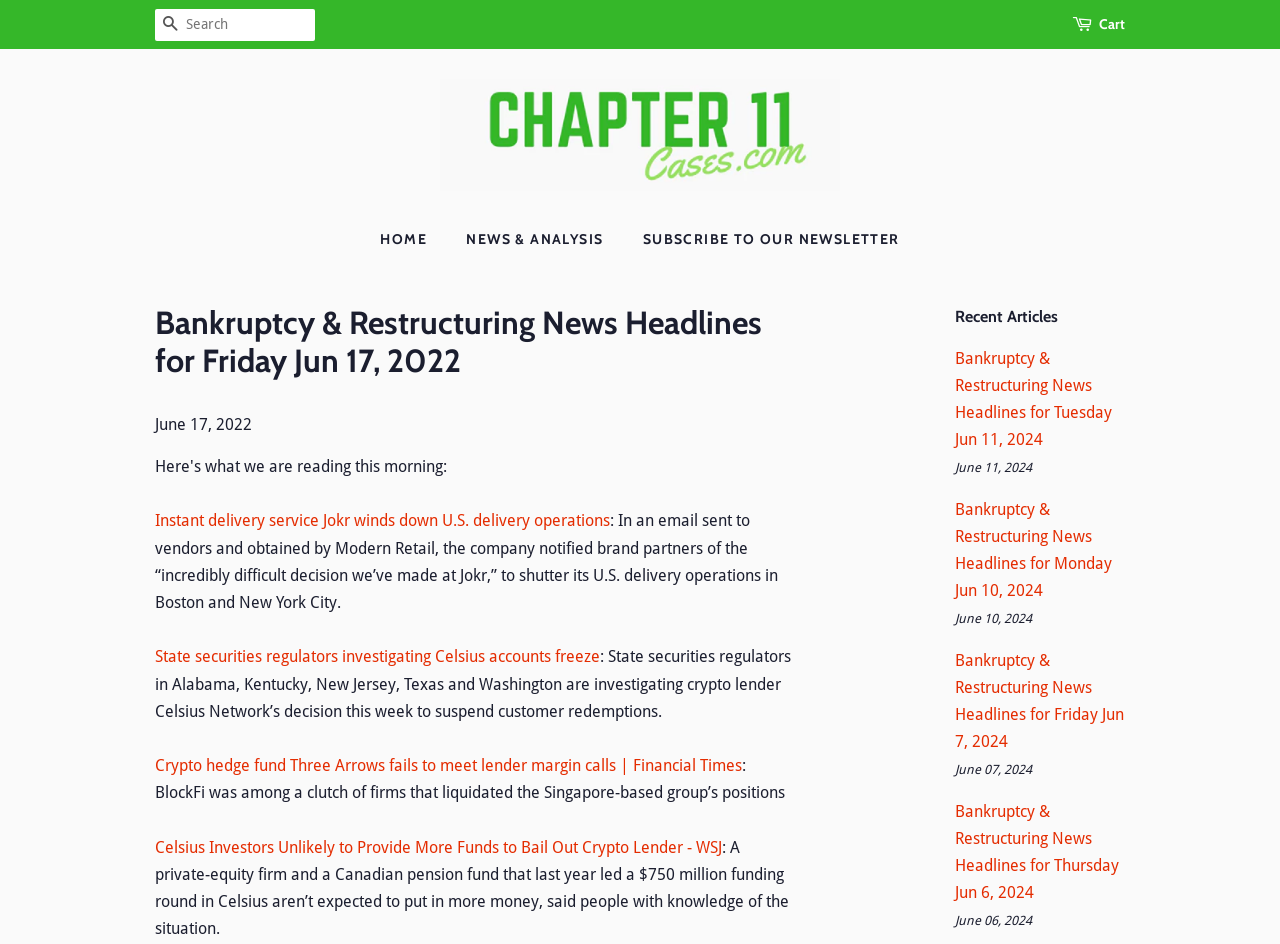Pinpoint the bounding box coordinates of the element you need to click to execute the following instruction: "Go to Chapter 11 Cases". The bounding box should be represented by four float numbers between 0 and 1, in the format [left, top, right, bottom].

[0.344, 0.084, 0.656, 0.203]